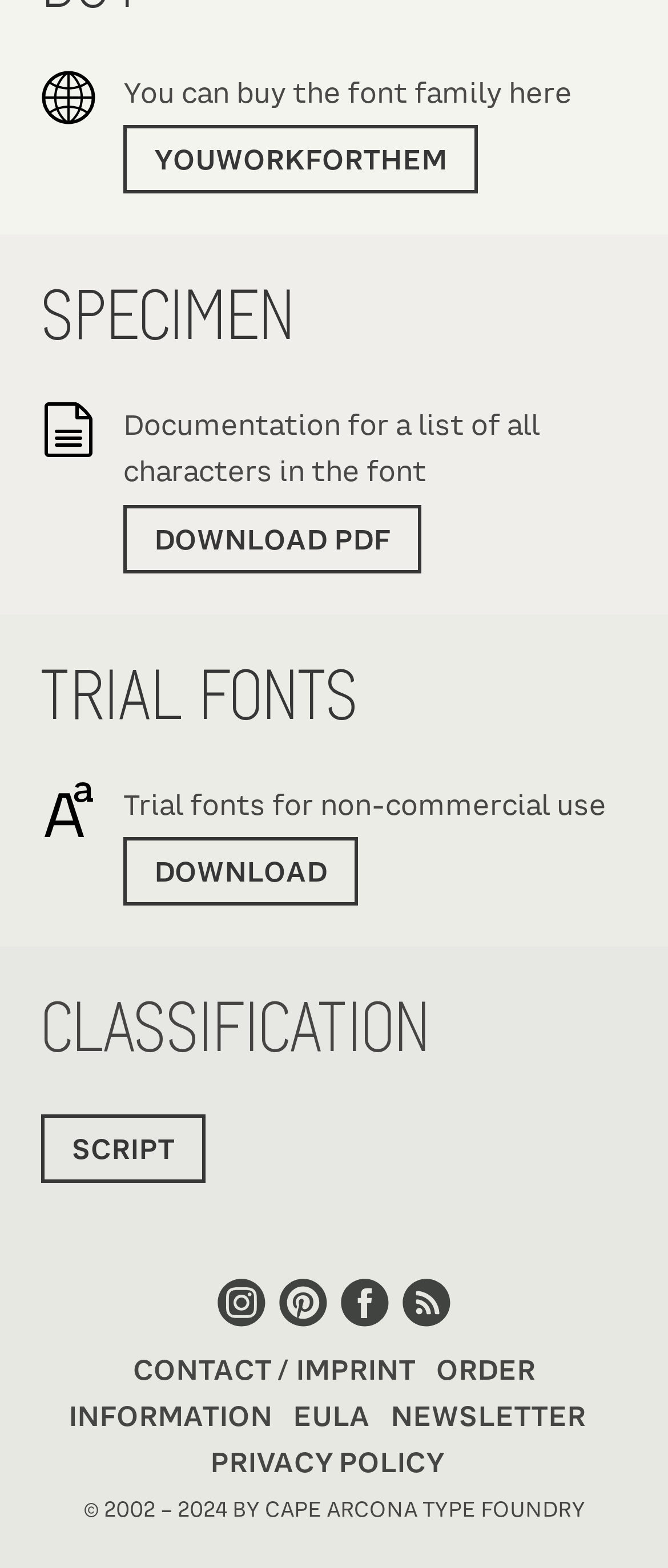Respond to the following query with just one word or a short phrase: 
What is the image above the 'You can buy the font family here' text?

Globe